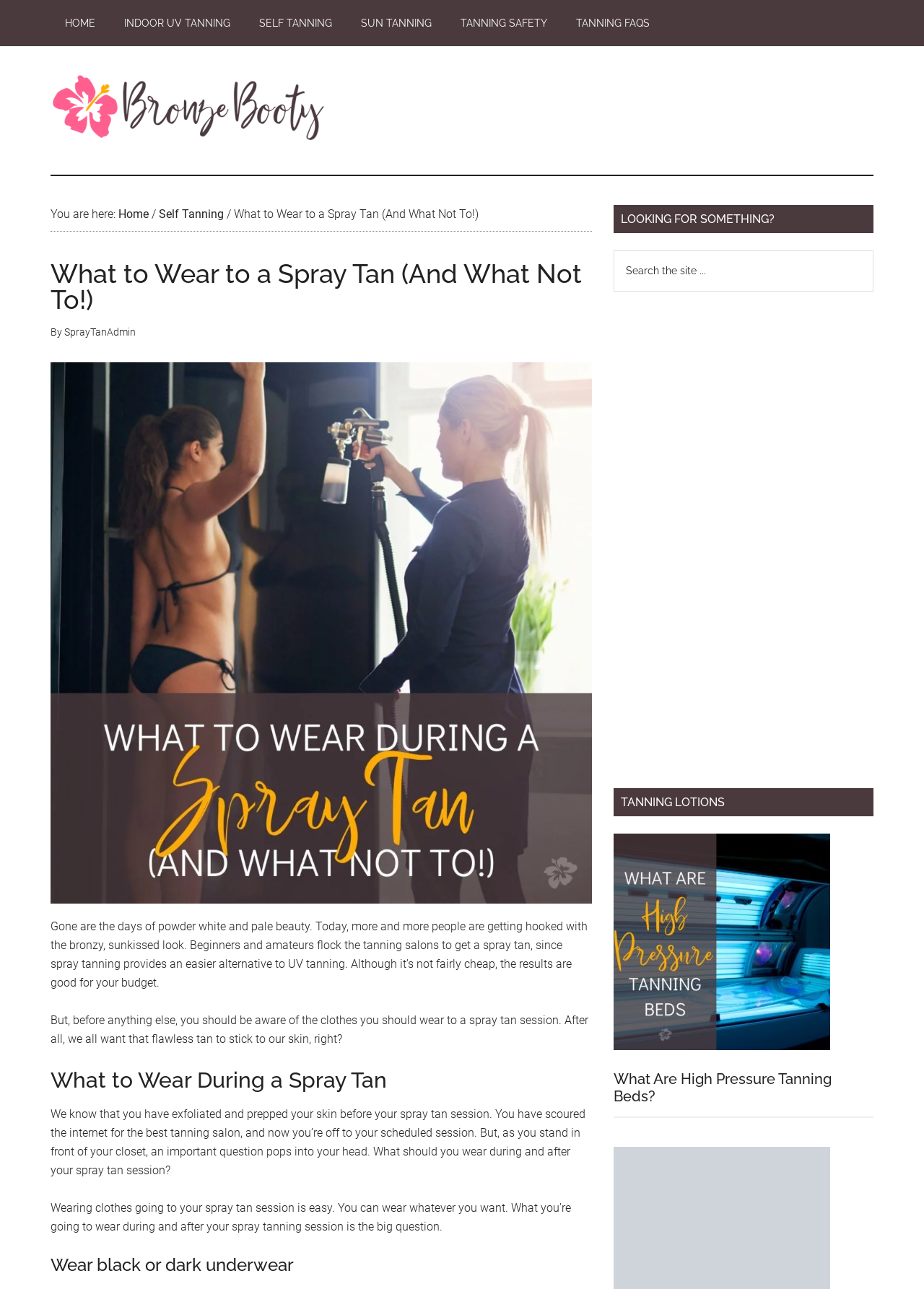What is the purpose of the search bar?
Look at the image and answer the question using a single word or phrase.

To search the site